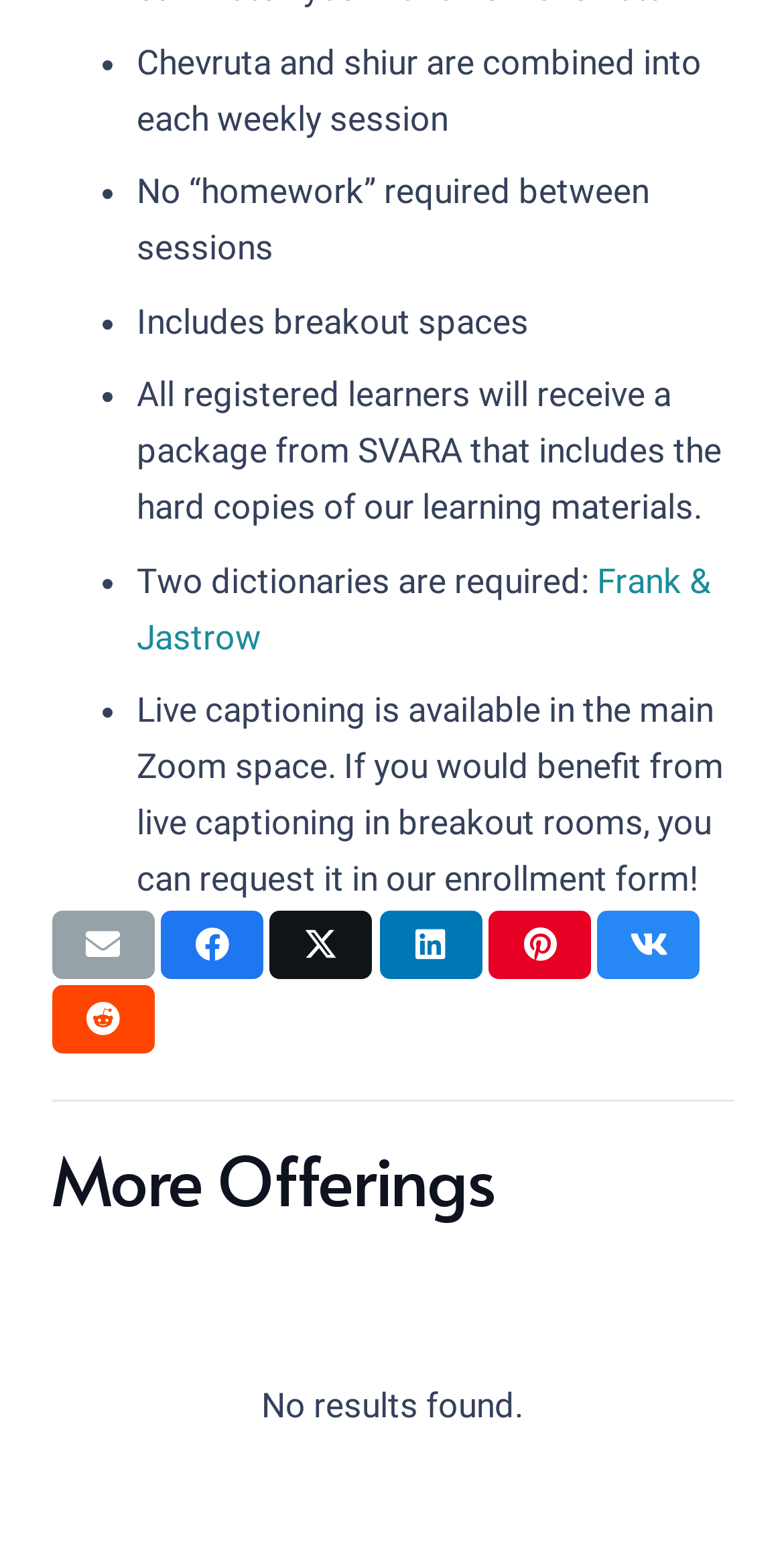Please identify the bounding box coordinates of the region to click in order to complete the given instruction: "Click 'More Offerings'". The coordinates should be four float numbers between 0 and 1, i.e., [left, top, right, bottom].

[0.065, 0.735, 0.935, 0.788]